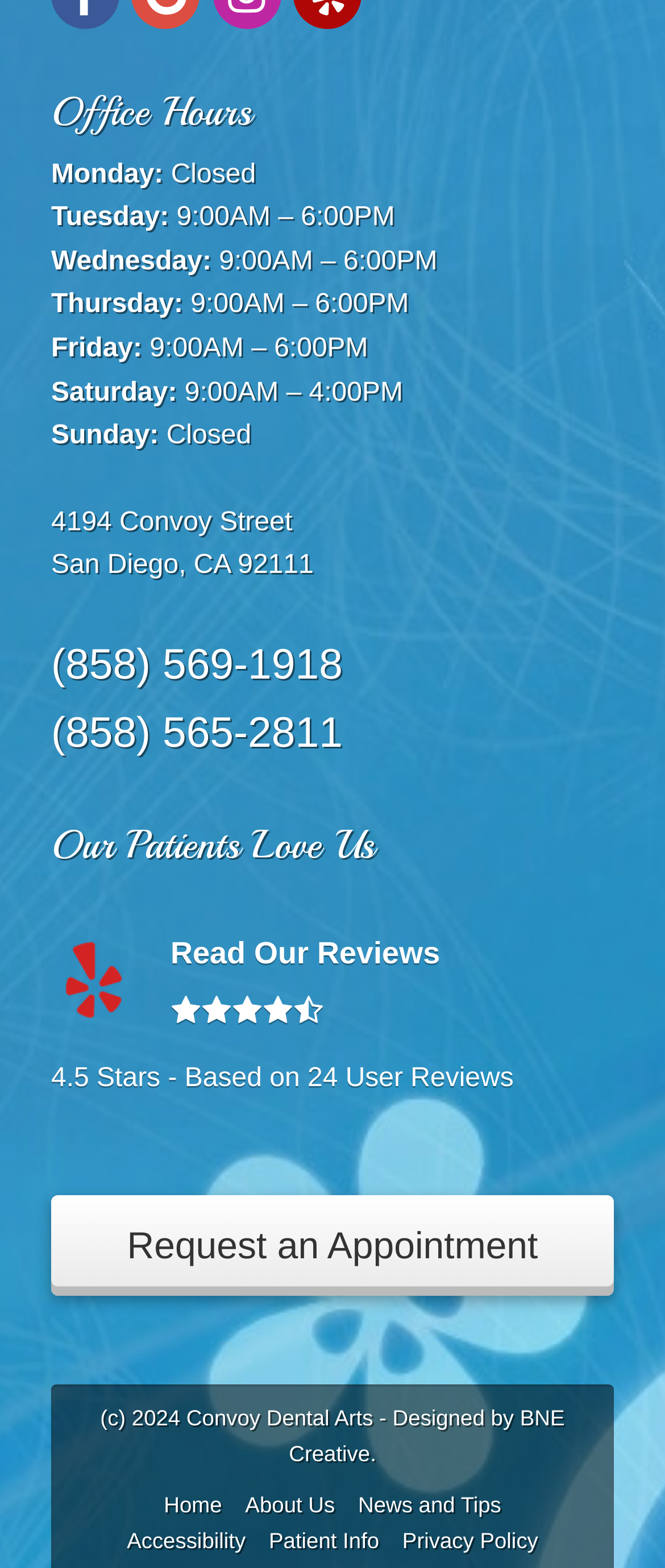Kindly provide the bounding box coordinates of the section you need to click on to fulfill the given instruction: "Request an appointment".

[0.077, 0.762, 0.923, 0.827]